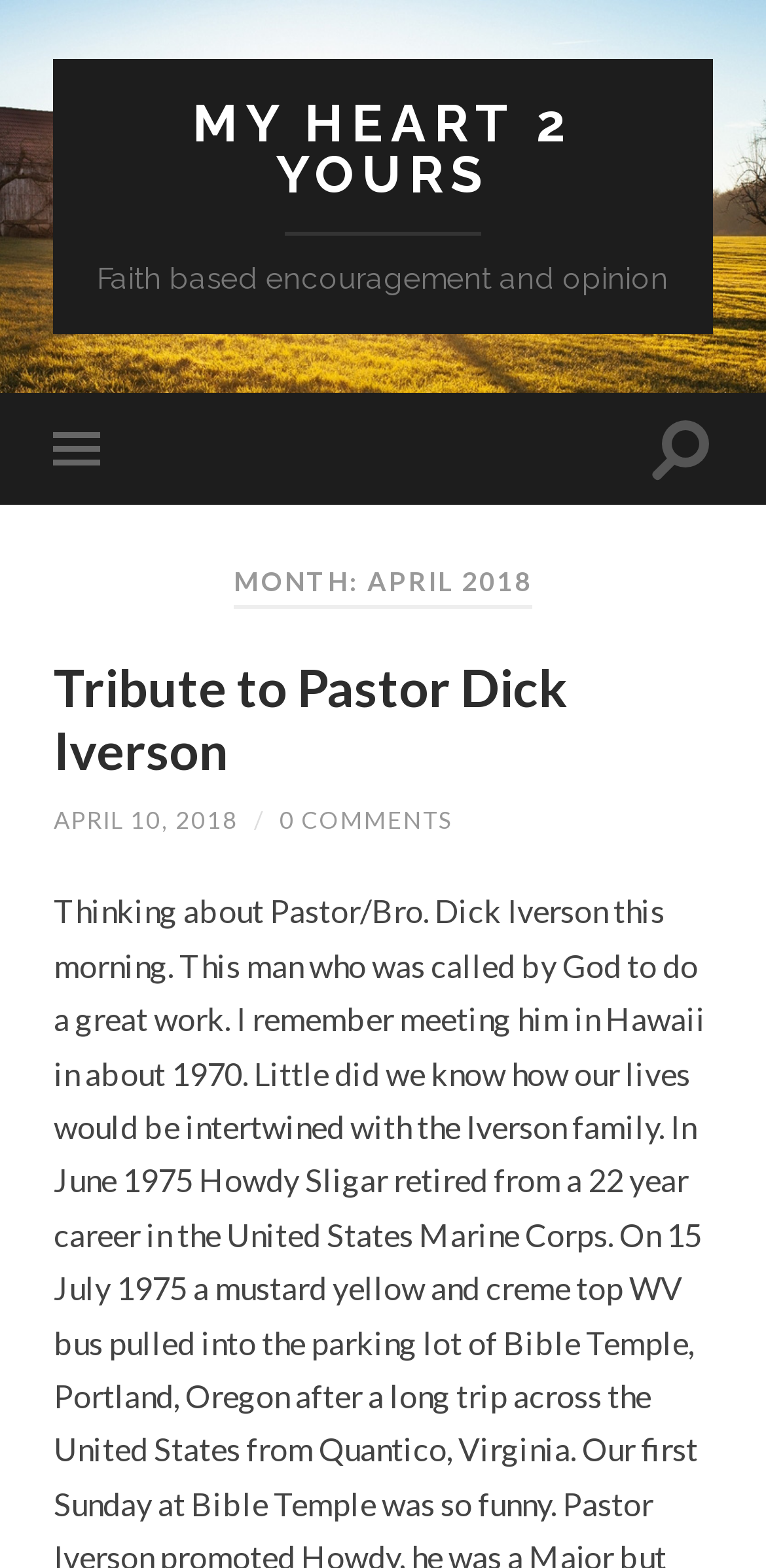Given the element description, predict the bounding box coordinates in the format (top-left x, top-left y, bottom-right x, bottom-right y), using floating point numbers between 0 and 1: 0 Comments

[0.365, 0.514, 0.591, 0.533]